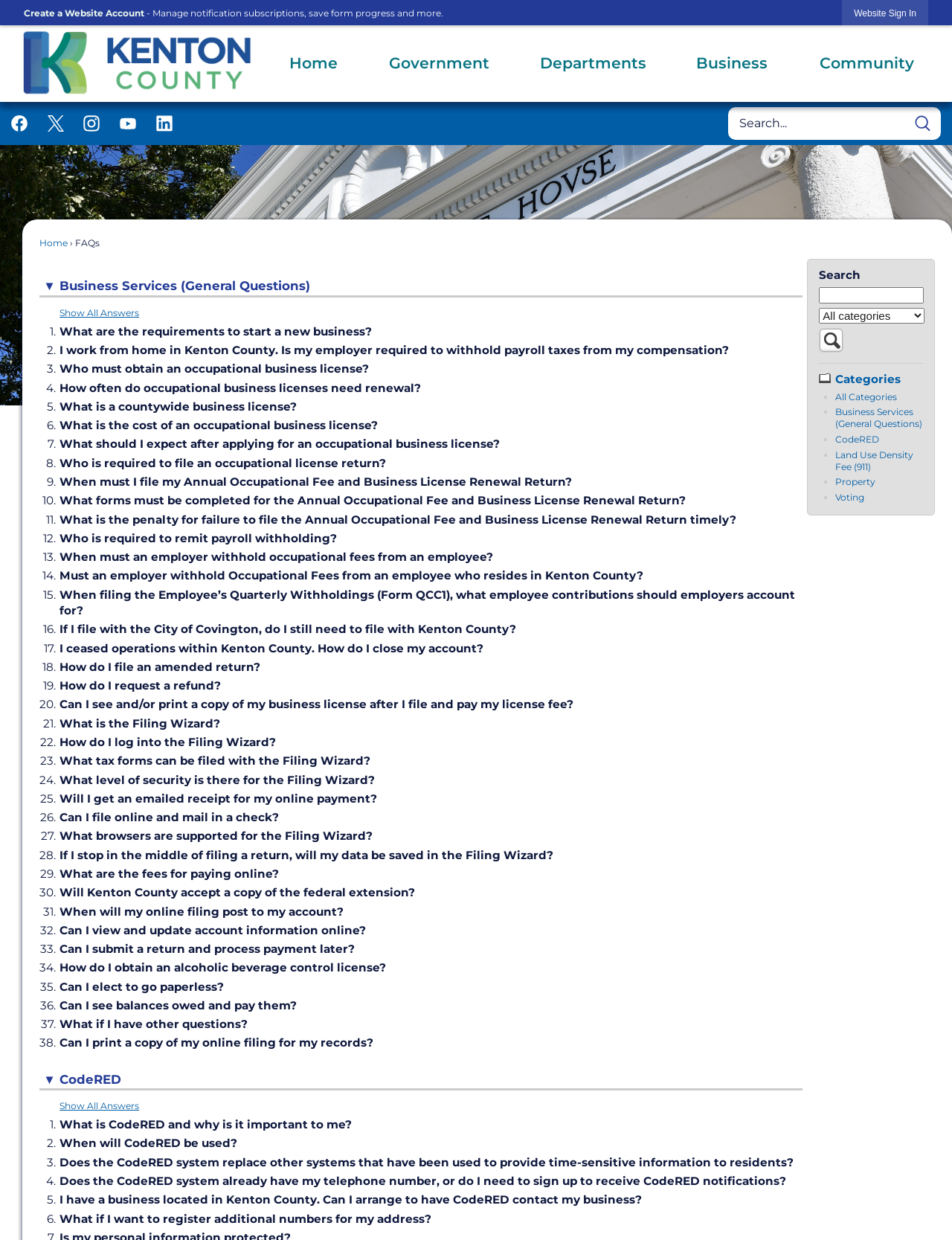Find and specify the bounding box coordinates that correspond to the clickable region for the instruction: "Search for something".

[0.765, 0.087, 0.988, 0.113]